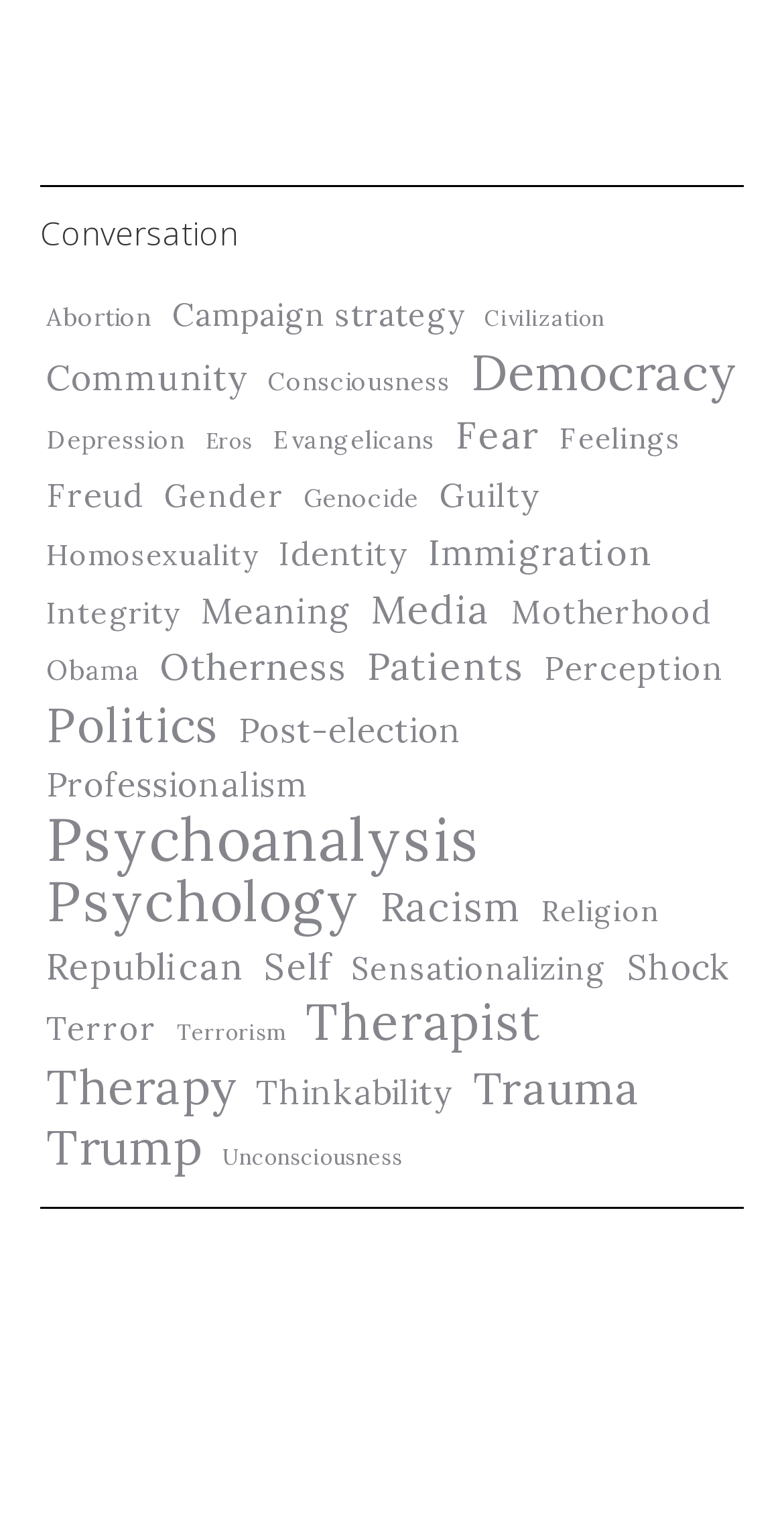Bounding box coordinates should be provided in the format (top-left x, top-left y, bottom-right x, bottom-right y) with all values between 0 and 1. Identify the bounding box for this UI element: Feelings

[0.706, 0.271, 0.876, 0.304]